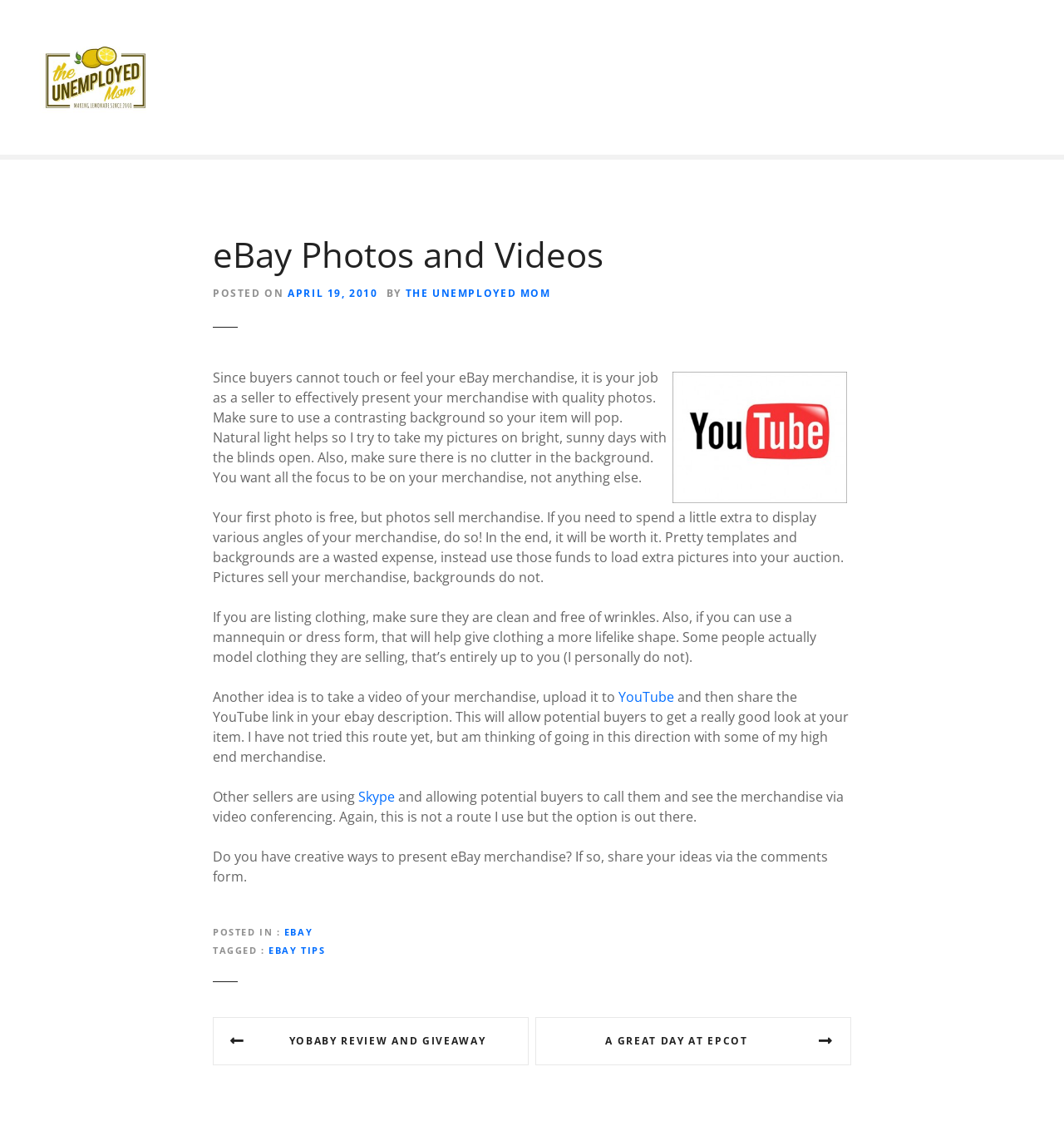Kindly determine the bounding box coordinates of the area that needs to be clicked to fulfill this instruction: "Go to the eBay category".

[0.267, 0.825, 0.294, 0.836]